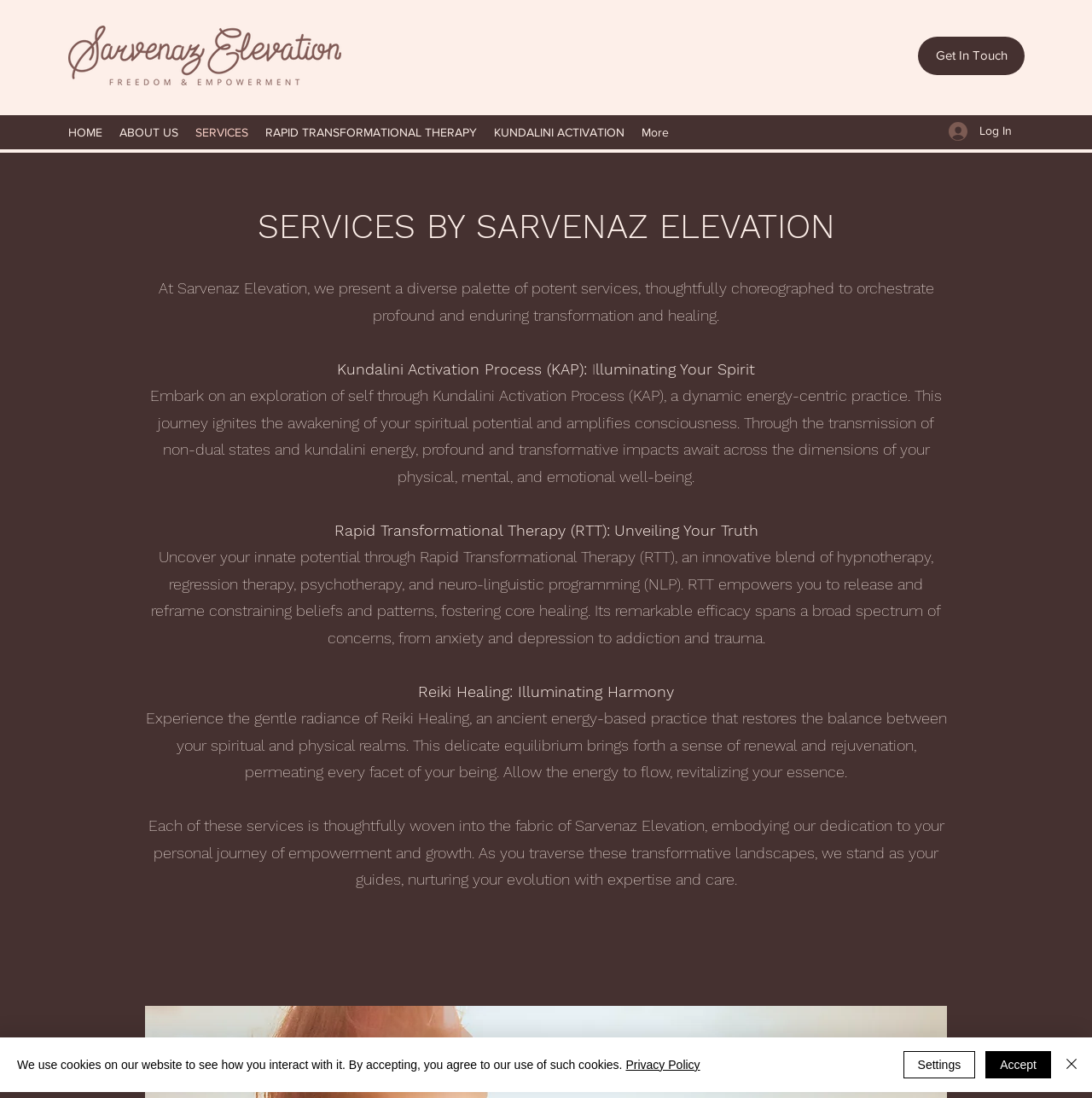What is the purpose of Reiki Healing?
Please respond to the question with as much detail as possible.

Reiki Healing is an ancient energy-based practice that restores the balance between one's spiritual and physical realms, bringing forth a sense of renewal and rejuvenation. This is mentioned in the StaticText element describing Reiki Healing.